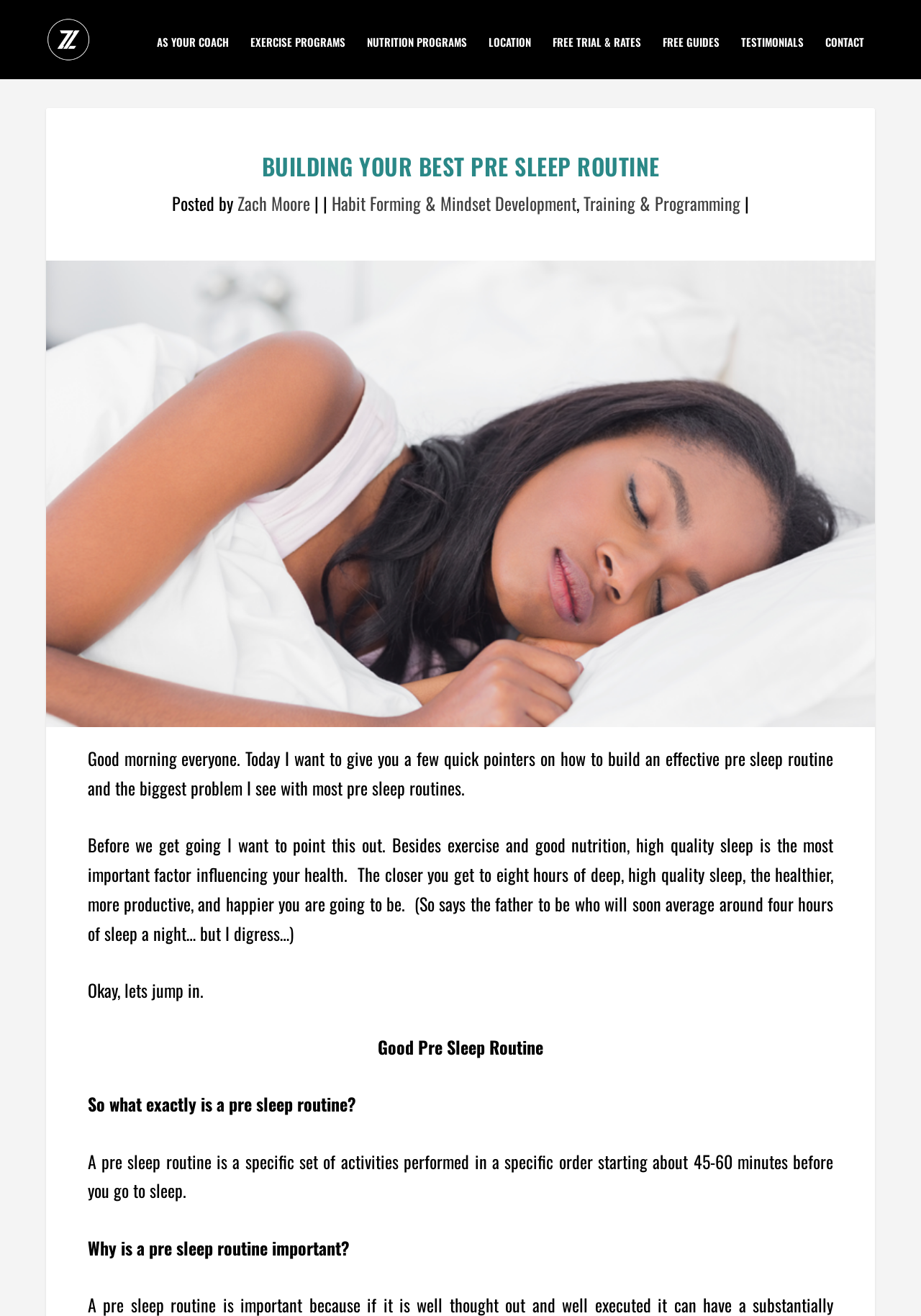Based on the provided description, "parent_node: AS YOUR COACH", find the bounding box of the corresponding UI element in the screenshot.

[0.05, 0.013, 0.099, 0.047]